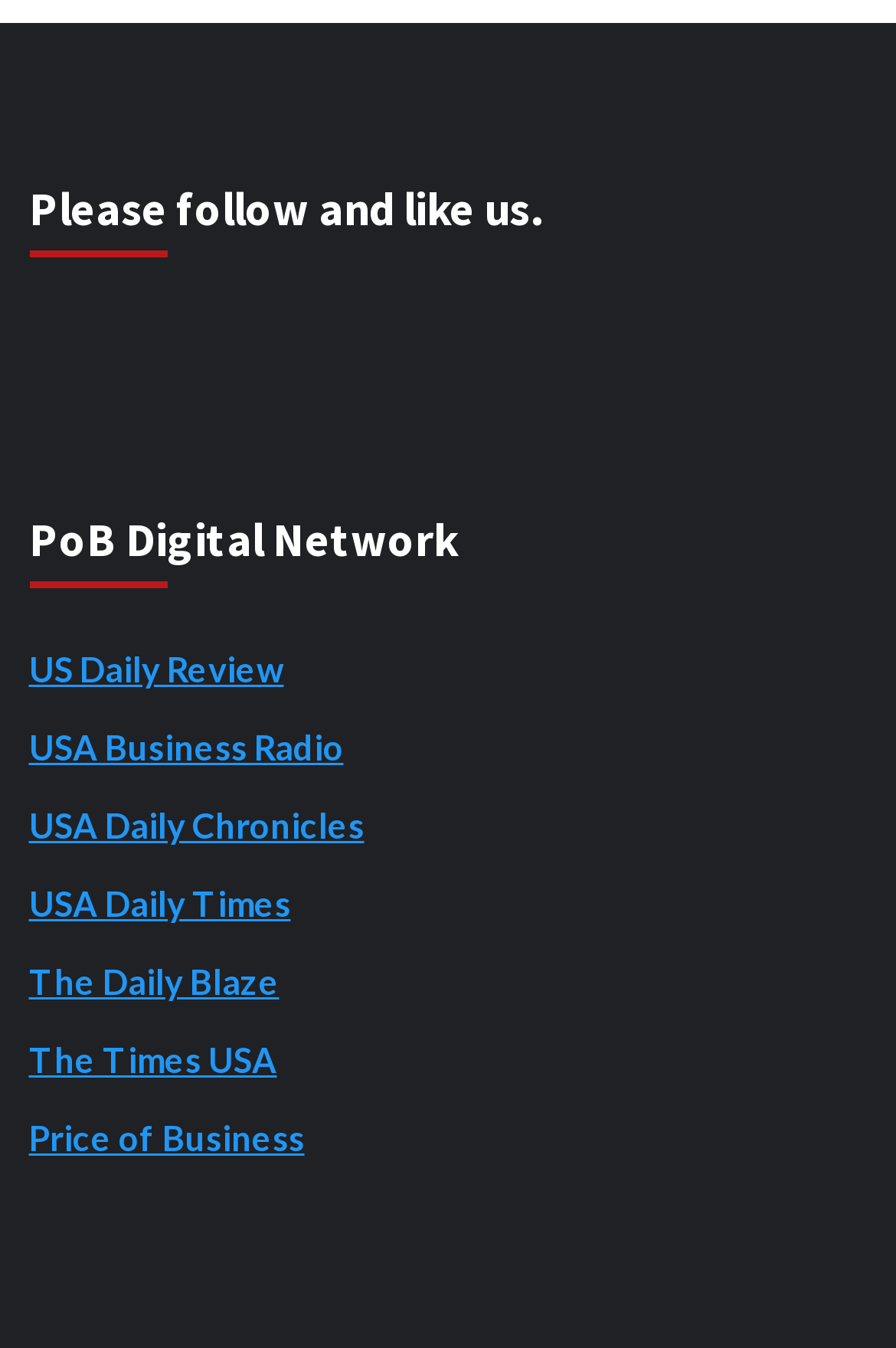Identify the bounding box coordinates for the element you need to click to achieve the following task: "Follow on Facebook". The coordinates must be four float values ranging from 0 to 1, formatted as [left, top, right, bottom].

[0.217, 0.23, 0.294, 0.281]